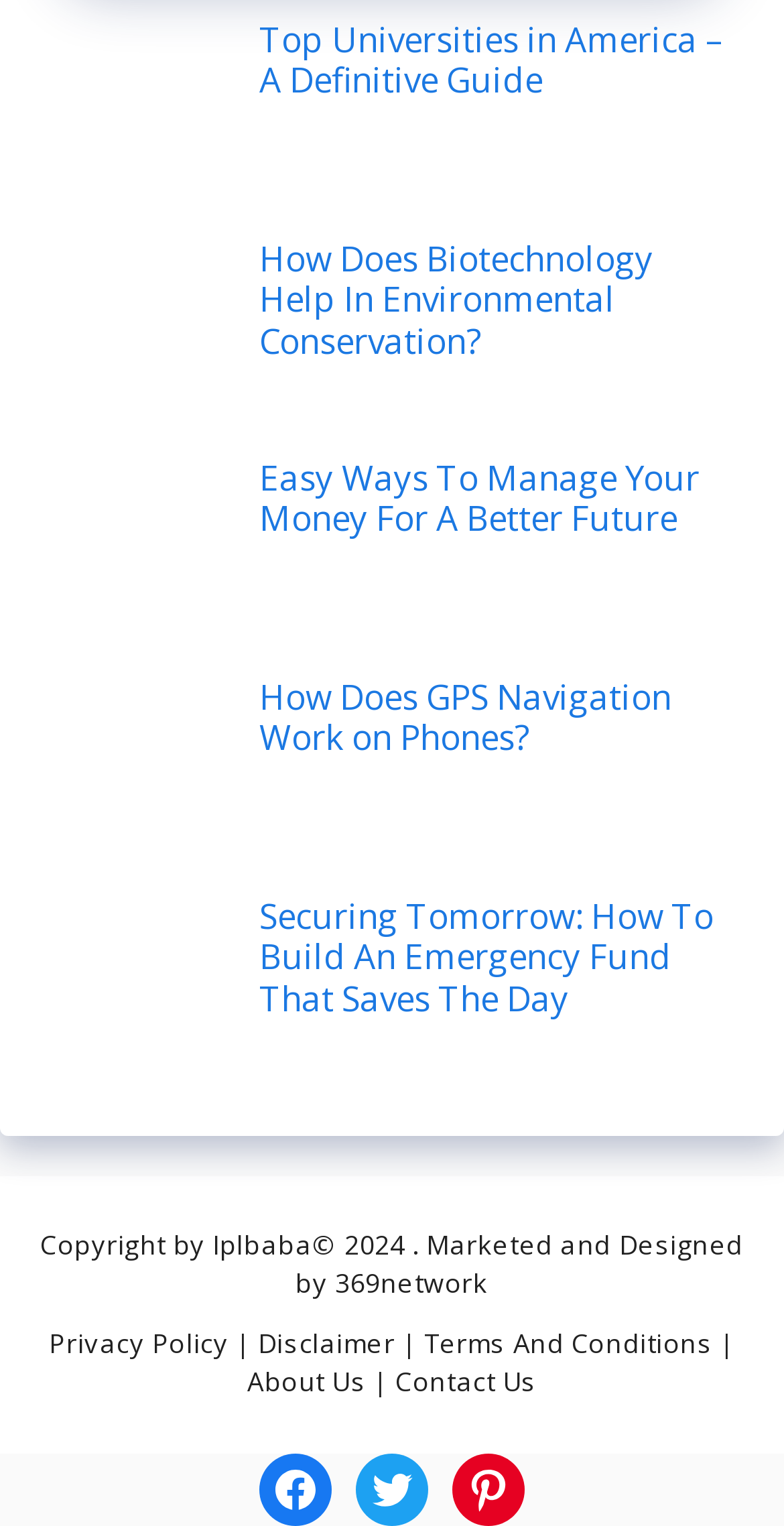Give a short answer using one word or phrase for the question:
How many images are on the webpage?

6